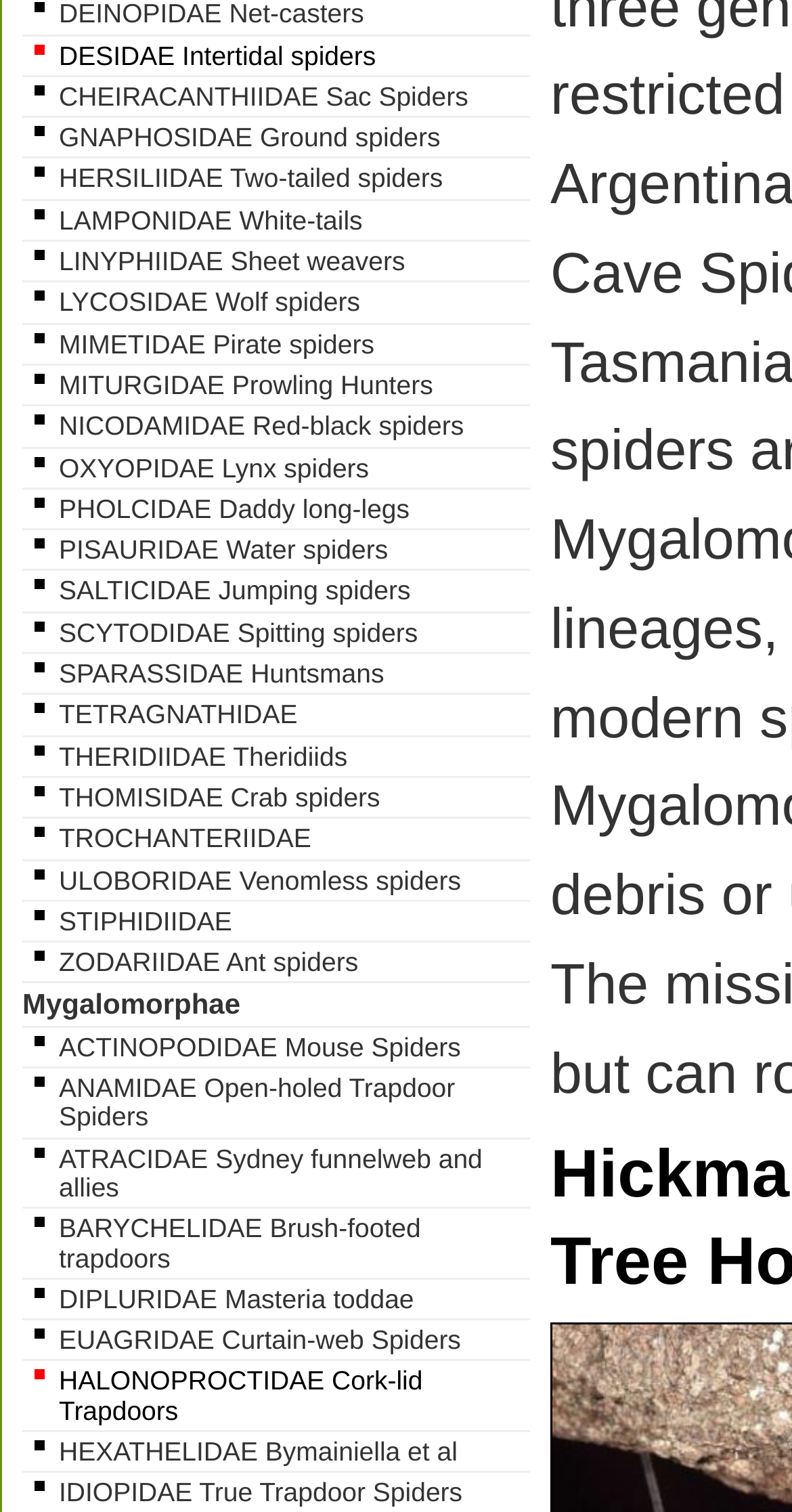Based on the element description MITURGIDAE Prowling Hunters, identify the bounding box of the UI element in the given webpage screenshot. The coordinates should be in the format (top-left x, top-left y, bottom-right x, bottom-right y) and must be between 0 and 1.

[0.028, 0.242, 0.669, 0.269]